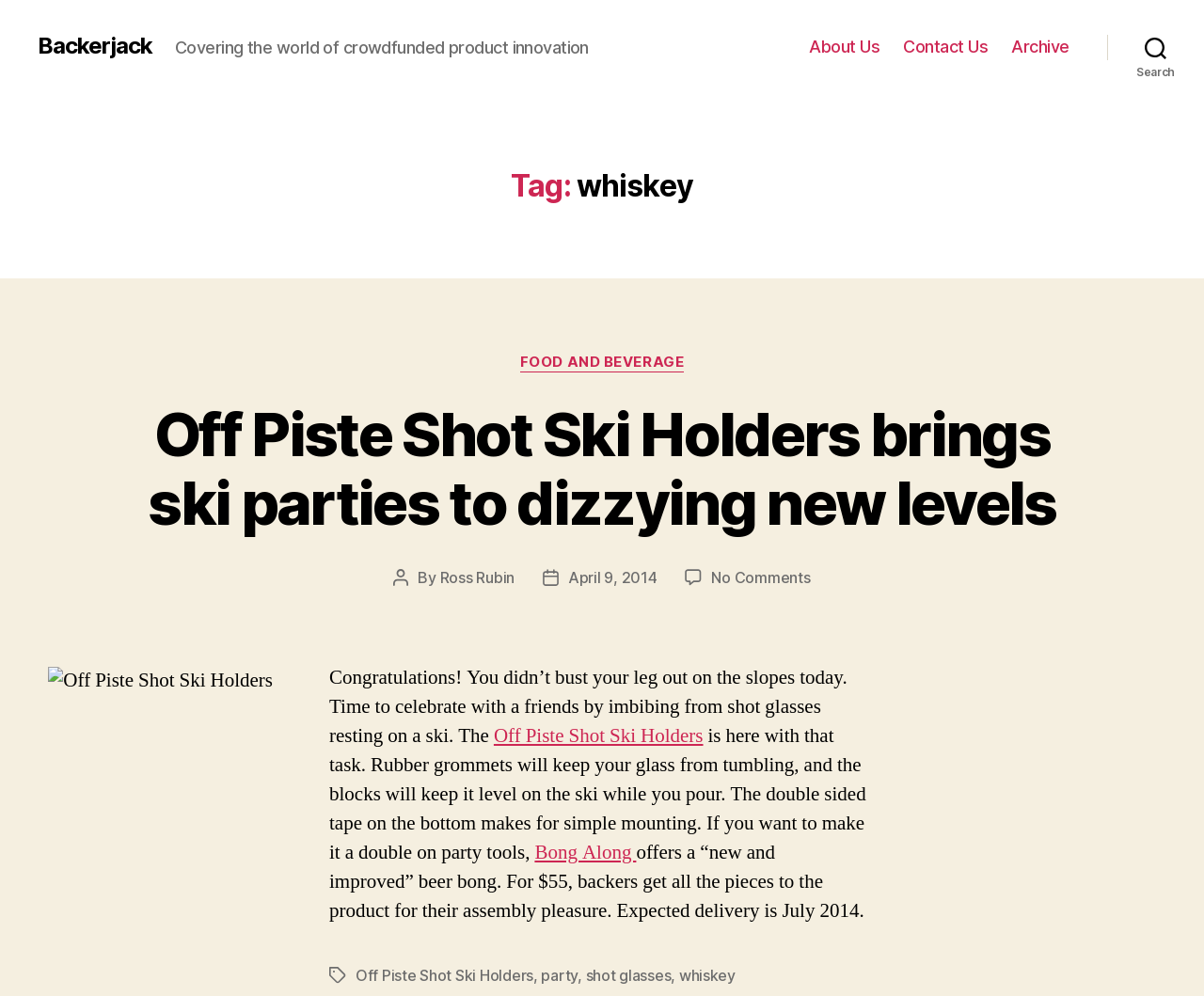Pinpoint the bounding box coordinates of the area that should be clicked to complete the following instruction: "Read the article about Off Piste Shot Ski Holders". The coordinates must be given as four float numbers between 0 and 1, i.e., [left, top, right, bottom].

[0.109, 0.402, 0.891, 0.54]